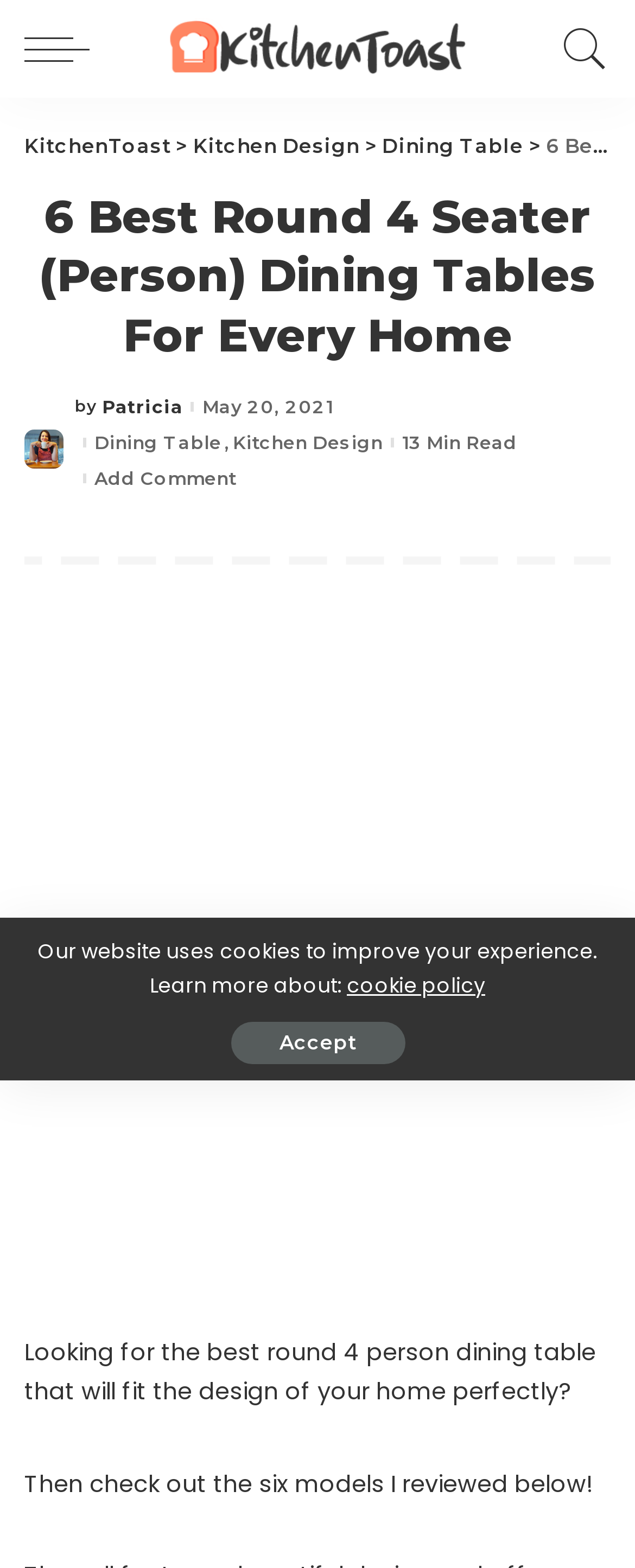What is the topic of the webpage?
Based on the image, answer the question with as much detail as possible.

I determined the topic of the webpage by looking at the heading element with the text '6 Best Round 4 Seater (Person) Dining Tables For Every Home', which suggests that the webpage is about dining tables.